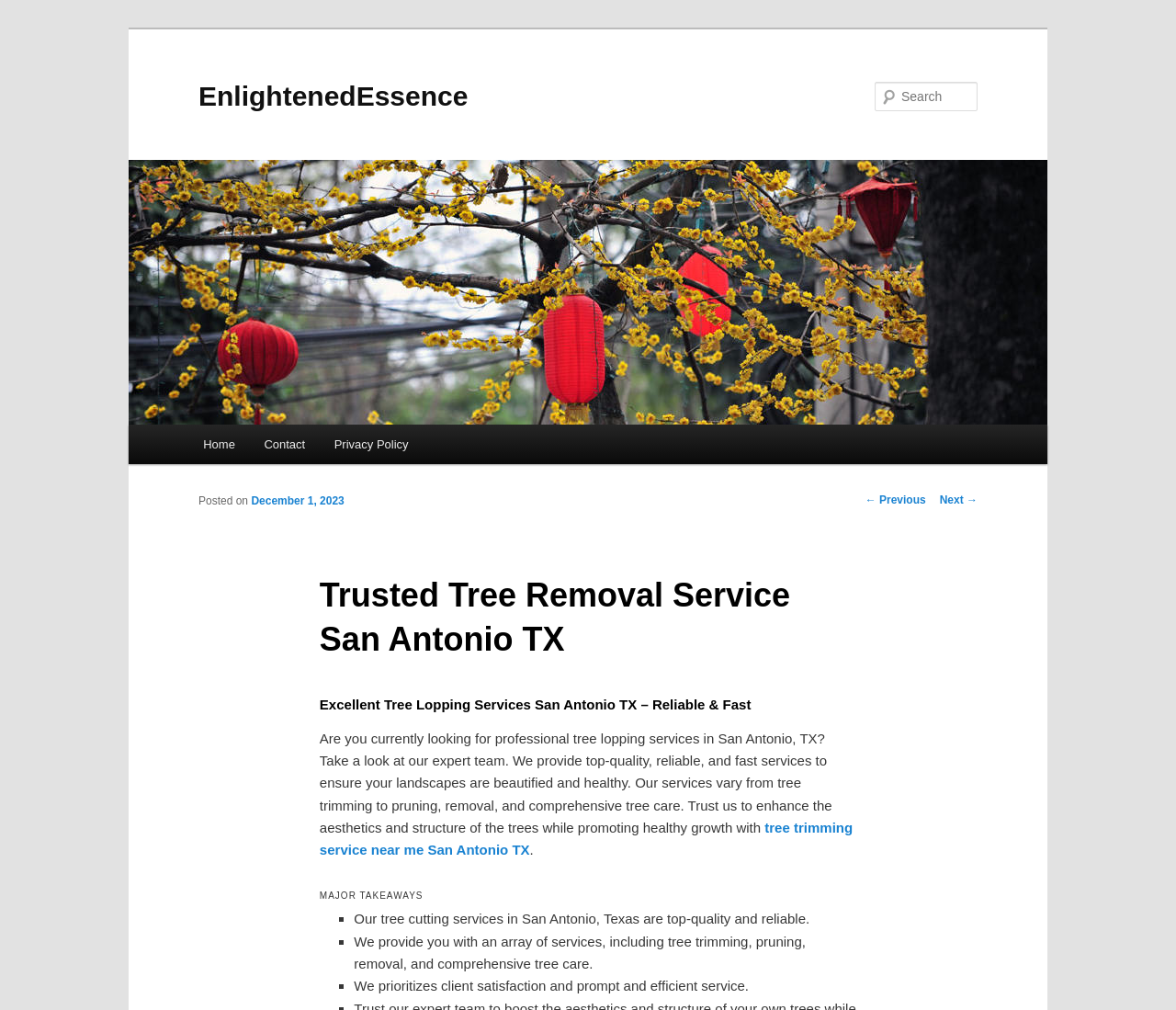Determine the bounding box coordinates of the area to click in order to meet this instruction: "Learn more about tree trimming service near me".

[0.272, 0.812, 0.725, 0.849]